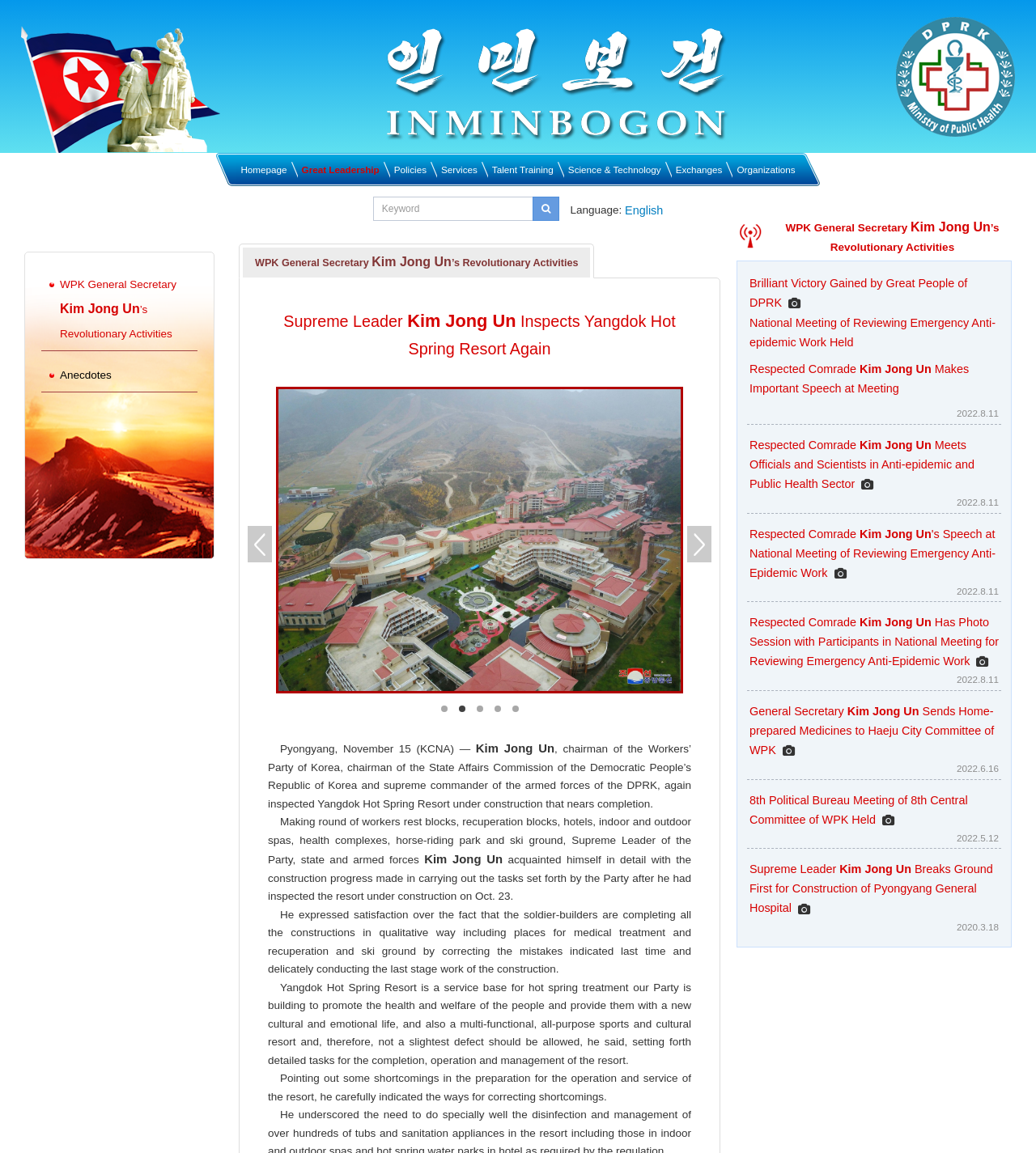What is the function of the textbox with the label 'Keyword'? Observe the screenshot and provide a one-word or short phrase answer.

Search